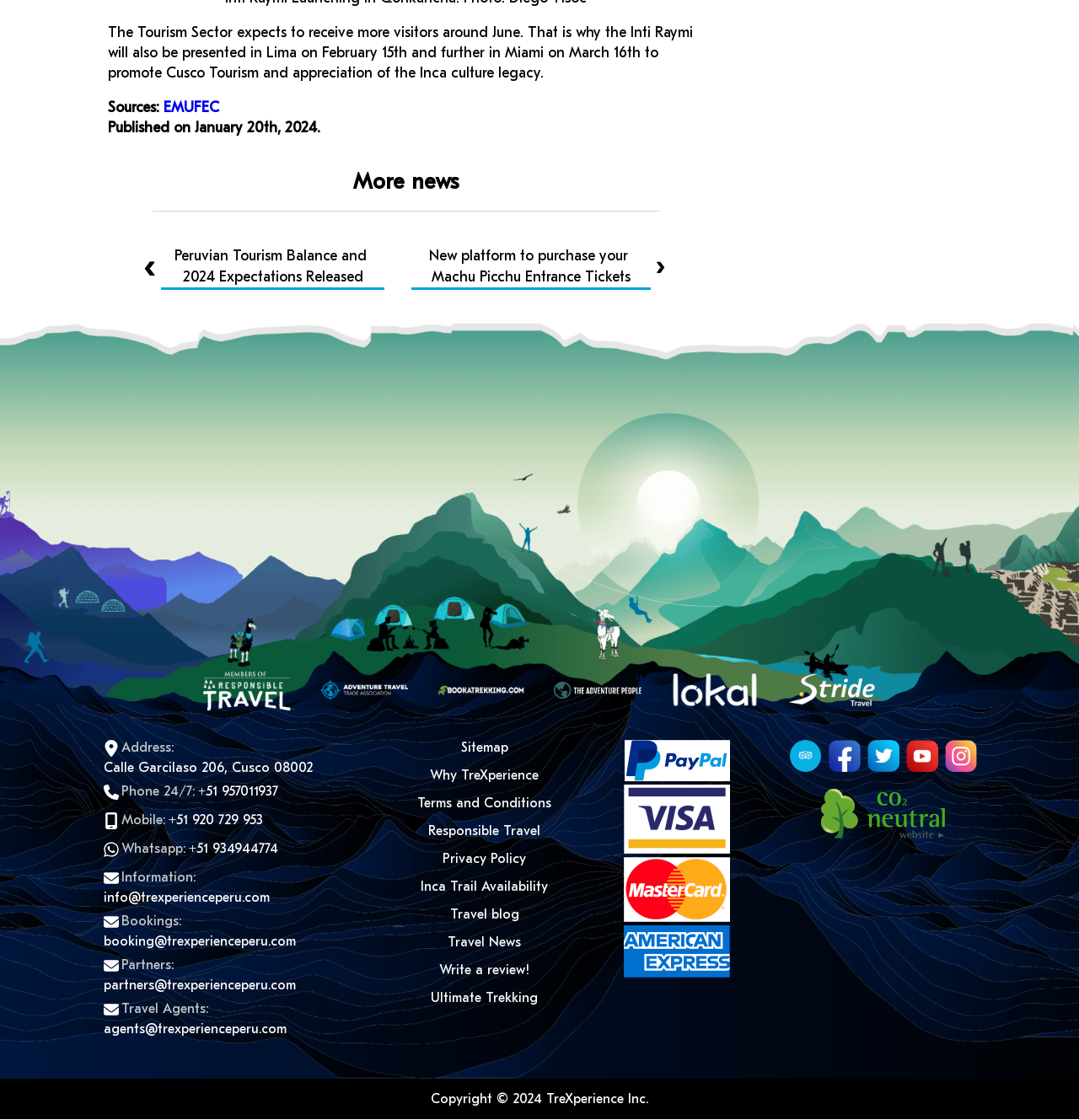Please identify the bounding box coordinates of the element that needs to be clicked to perform the following instruction: "Book a trekking".

[0.405, 0.614, 0.486, 0.628]